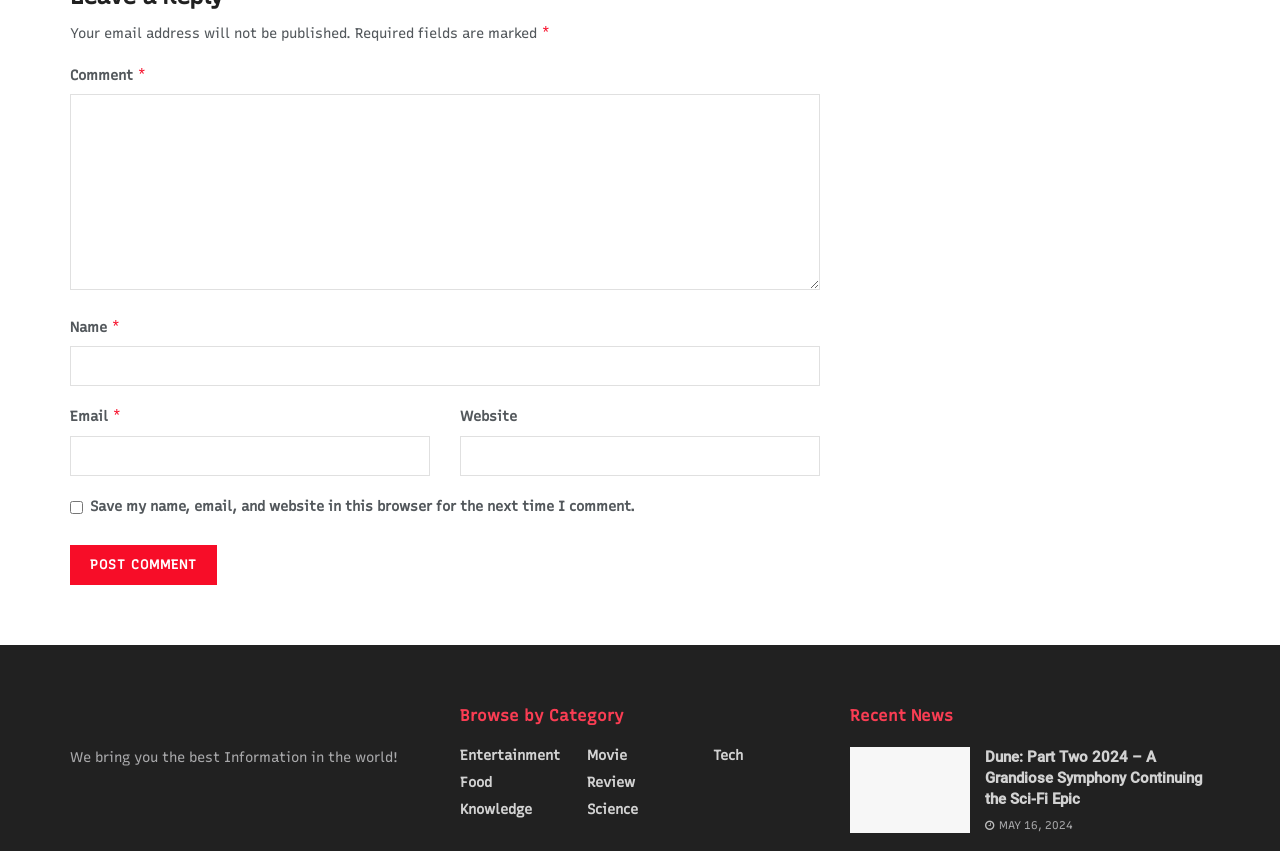Determine the bounding box coordinates of the region that needs to be clicked to achieve the task: "Input your email address".

[0.055, 0.512, 0.336, 0.559]